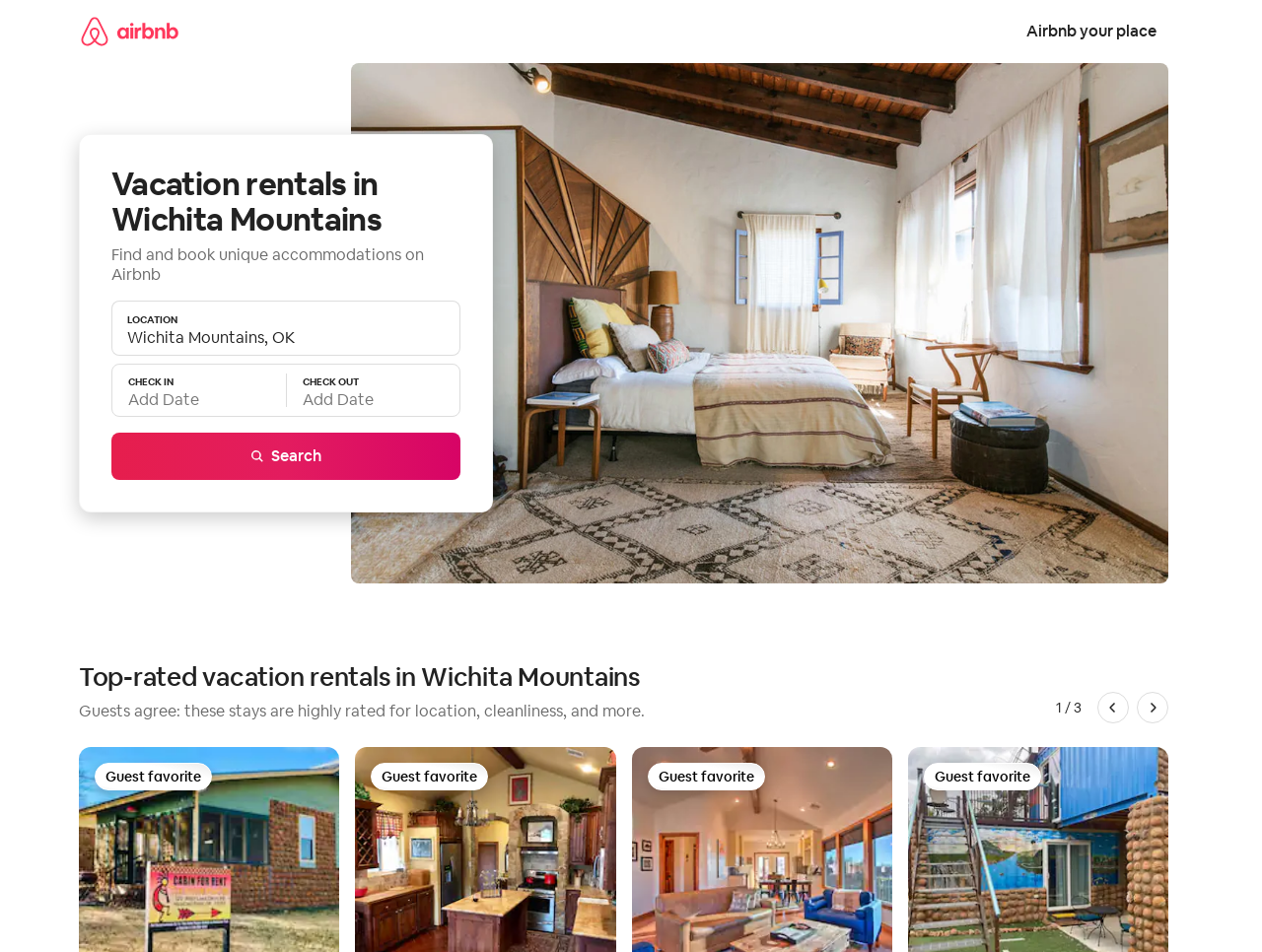Find the bounding box coordinates of the element's region that should be clicked in order to follow the given instruction: "List your place on Airbnb". The coordinates should consist of four float numbers between 0 and 1, i.e., [left, top, right, bottom].

[0.804, 0.014, 0.926, 0.051]